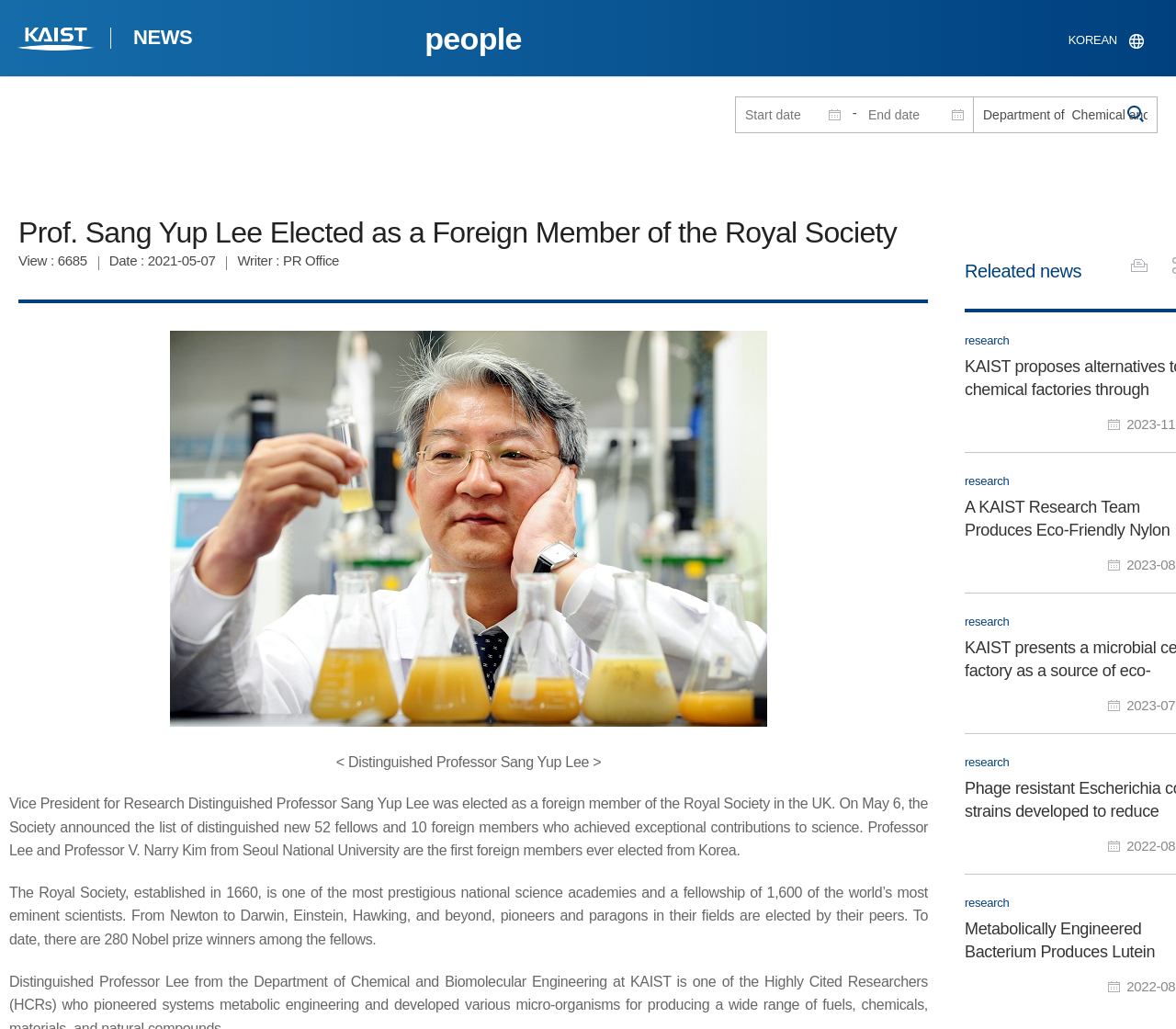Bounding box coordinates should be in the format (top-left x, top-left y, bottom-right x, bottom-right y) and all values should be floating point numbers between 0 and 1. Determine the bounding box coordinate for the UI element described as: NEWS

[0.094, 0.0, 0.183, 0.079]